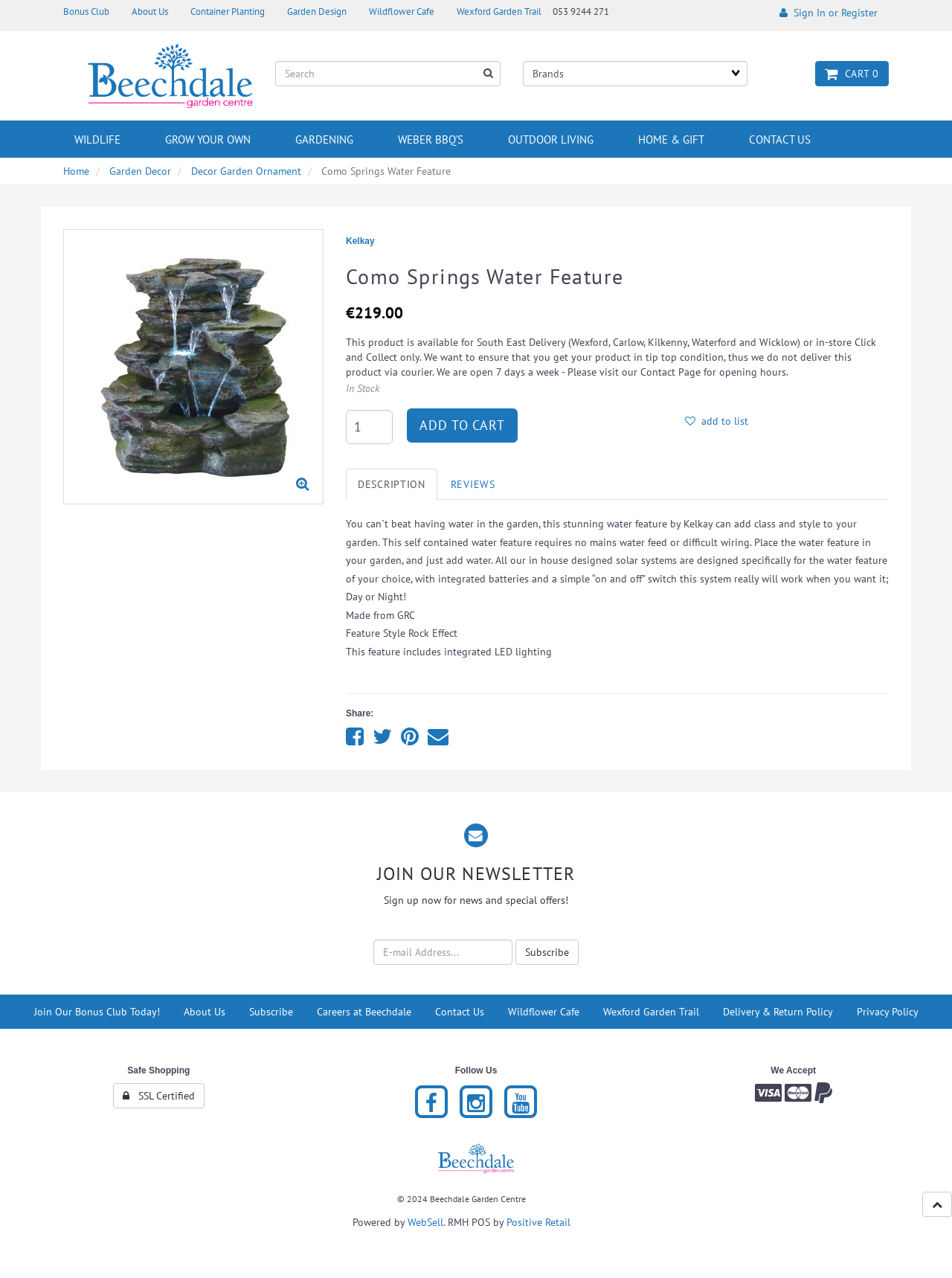What is the price of the Como Springs Water Feature?
Look at the image and provide a short answer using one word or a phrase.

€219.00